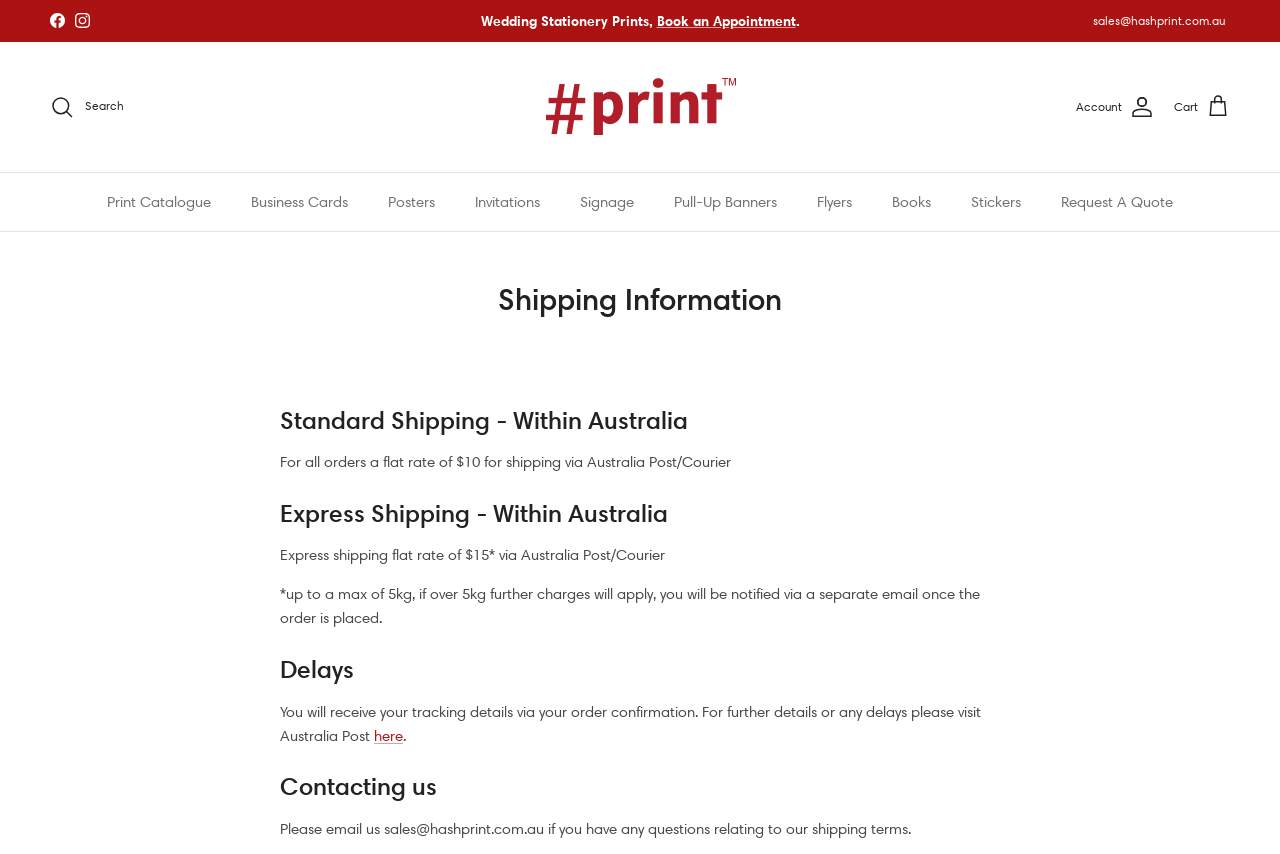From the webpage screenshot, predict the bounding box coordinates (top-left x, top-left y, bottom-right x, bottom-right y) for the UI element described here: HP Pavilion G60-230US 16.0-Inch Laptop

None